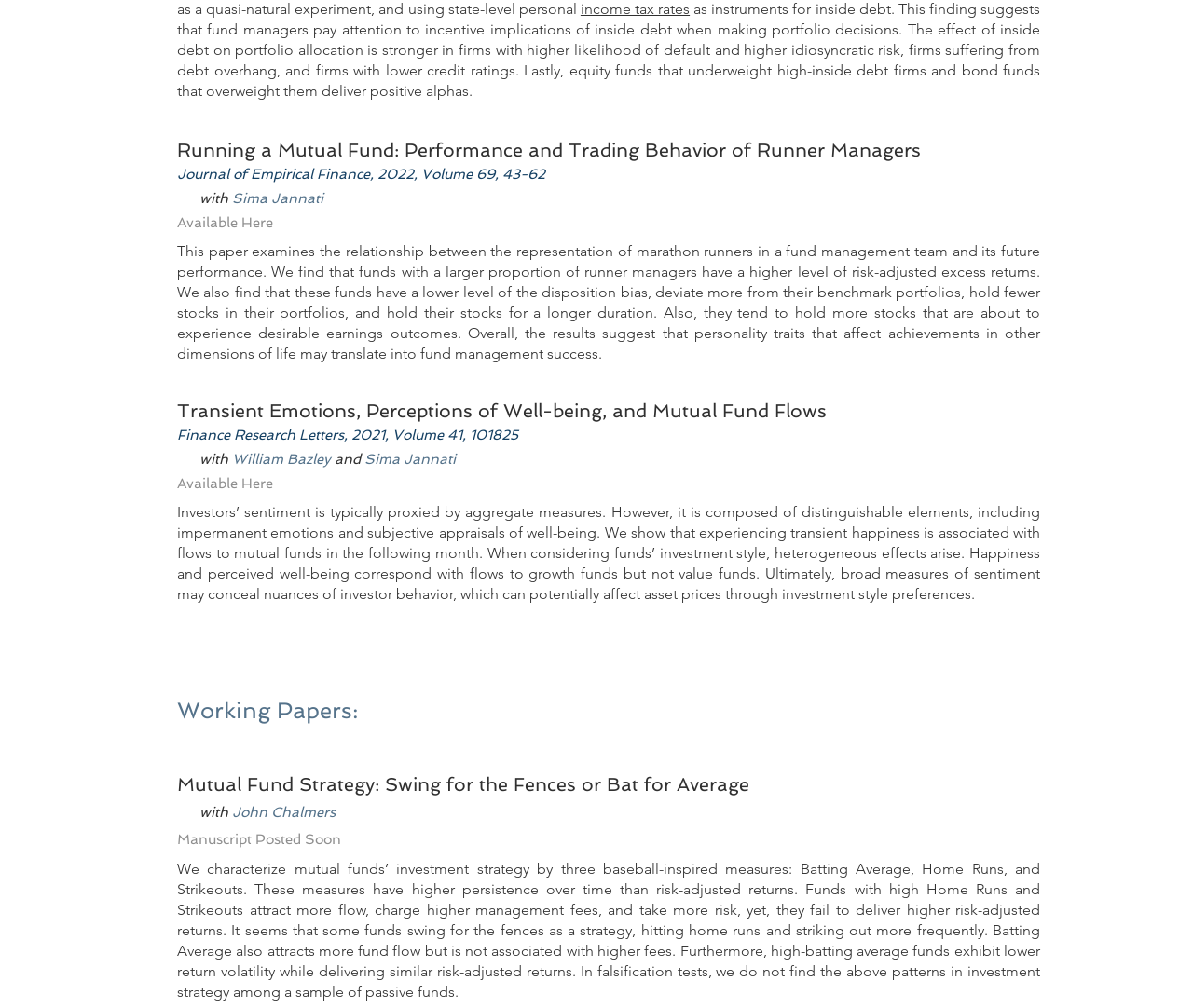Please determine the bounding box of the UI element that matches this description: John Chalmers. The coordinates should be given as (top-left x, top-left y, bottom-right x, bottom-right y), with all values between 0 and 1.

[0.191, 0.791, 0.281, 0.815]